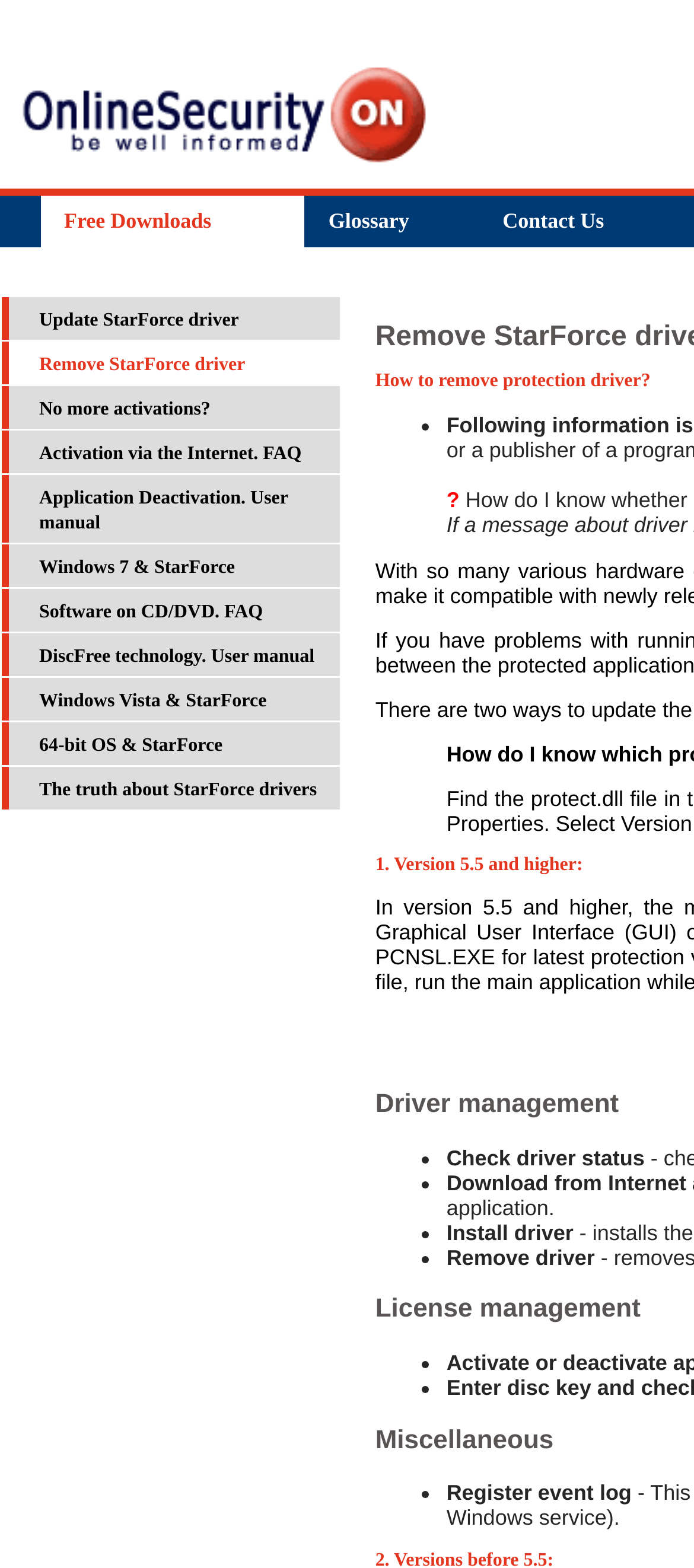Please locate the bounding box coordinates of the element that needs to be clicked to achieve the following instruction: "Check cash grain bids". The coordinates should be four float numbers between 0 and 1, i.e., [left, top, right, bottom].

None